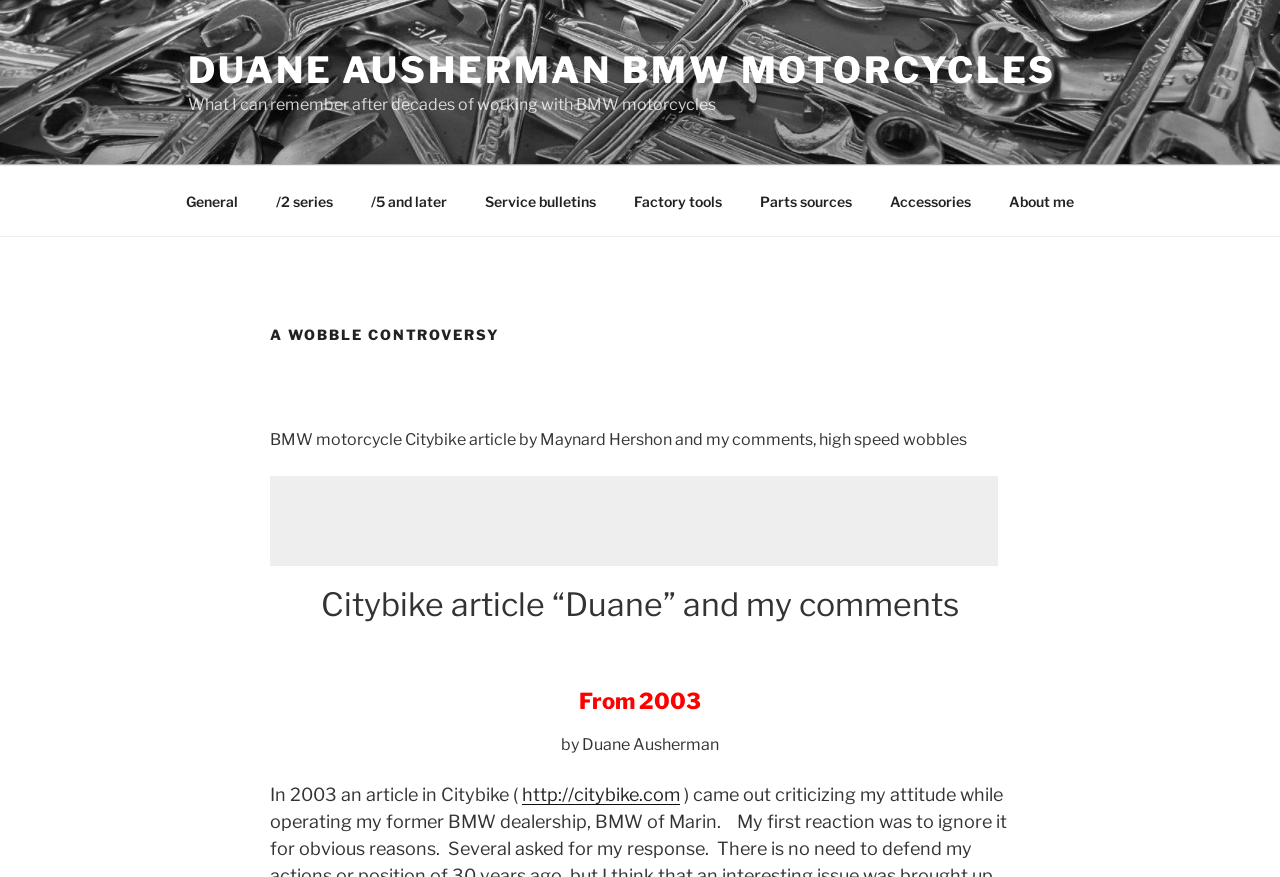Using the provided description: "About me", find the bounding box coordinates of the corresponding UI element. The output should be four float numbers between 0 and 1, in the format [left, top, right, bottom].

[0.774, 0.201, 0.852, 0.257]